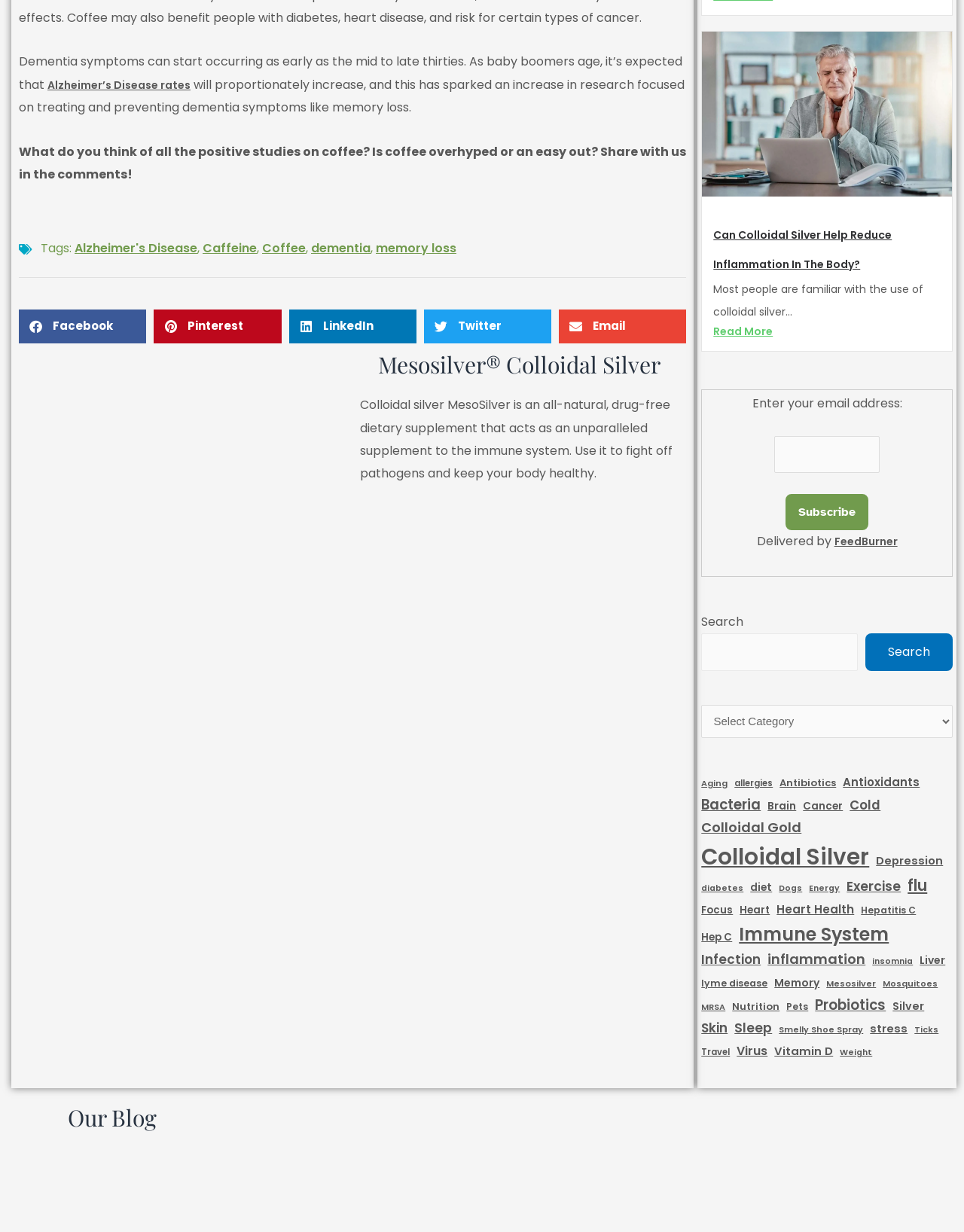Pinpoint the bounding box coordinates of the clickable element to carry out the following instruction: "Read More."

[0.74, 0.263, 0.976, 0.276]